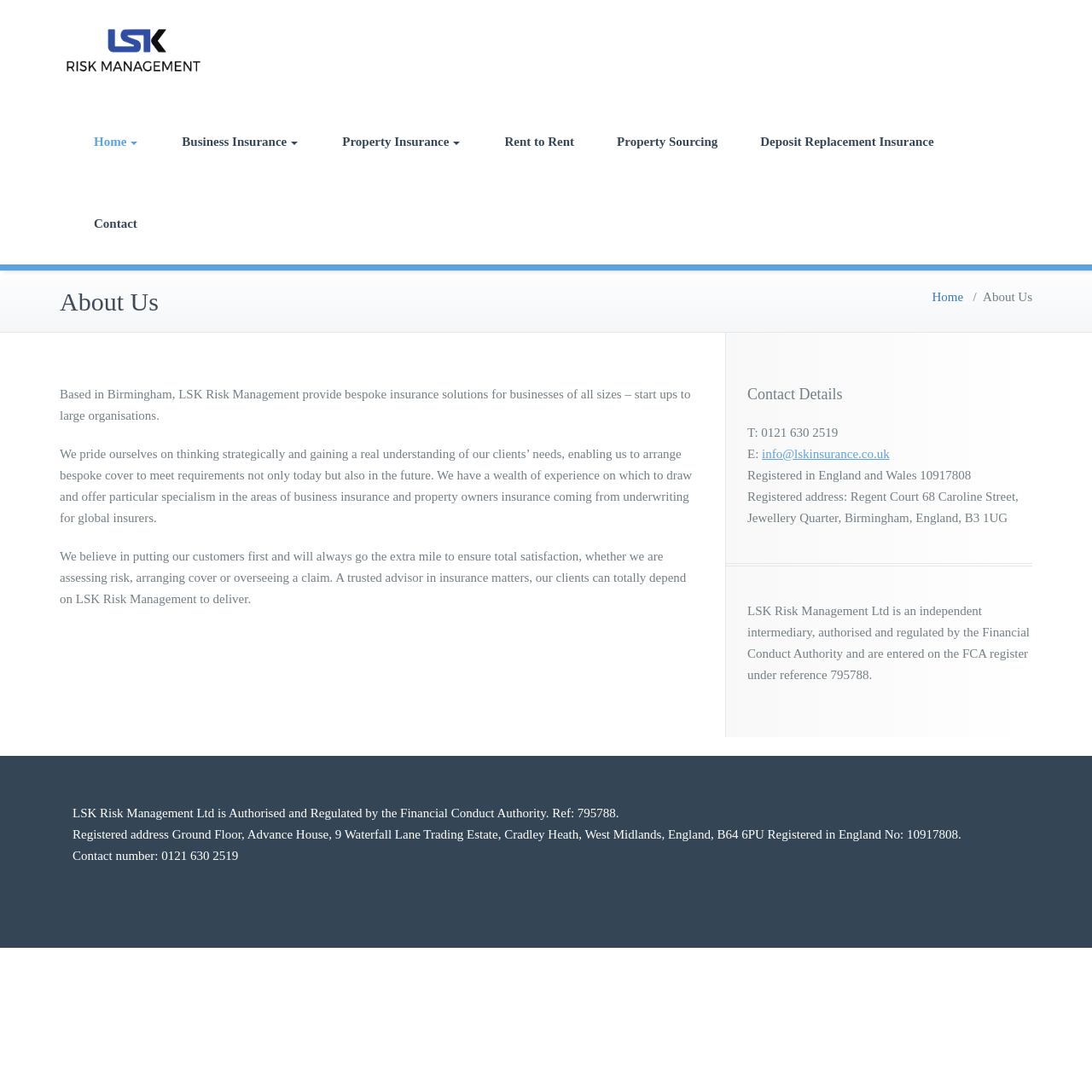What is the phone number?
Using the screenshot, give a one-word or short phrase answer.

0121 630 2519